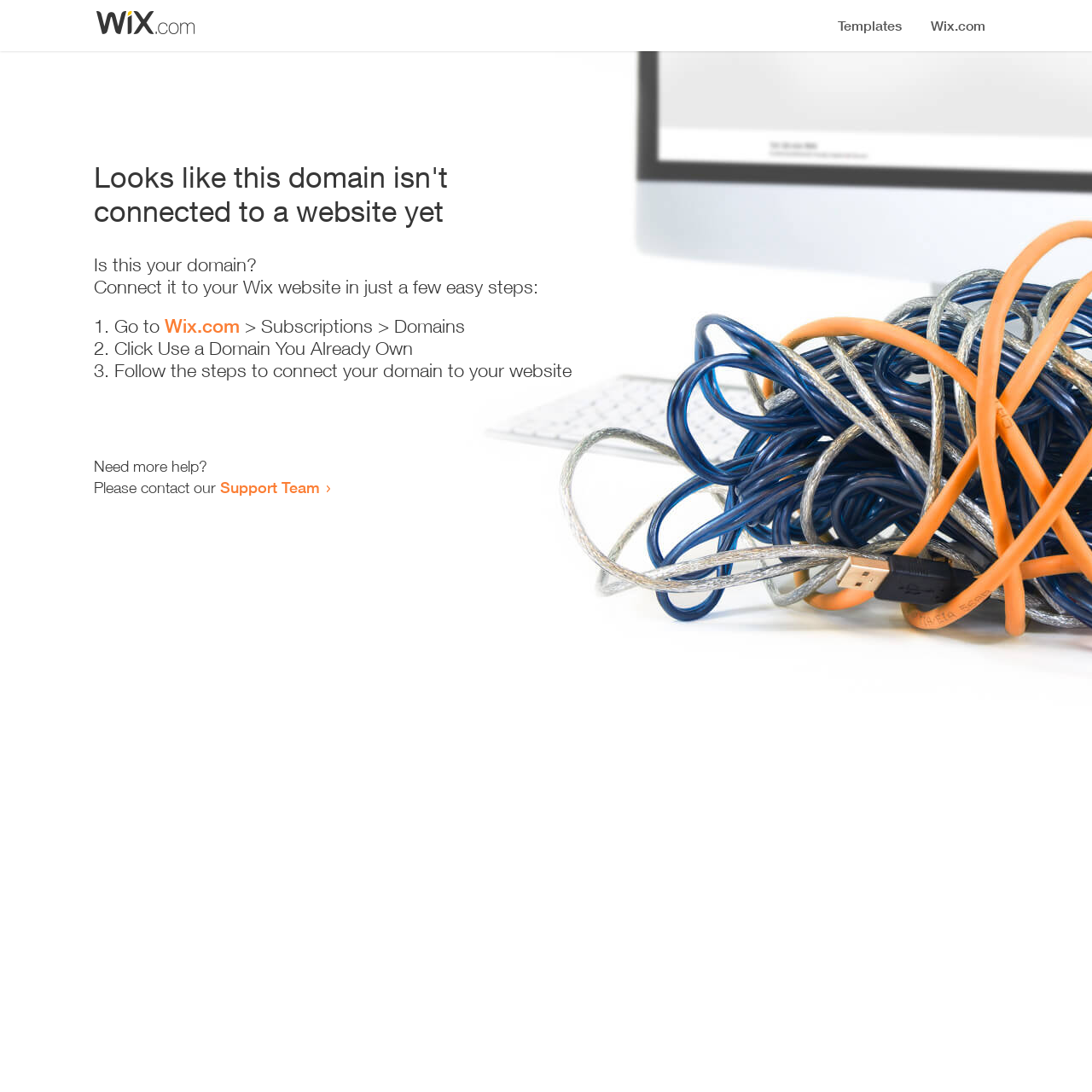What is the purpose of the webpage?
Based on the image content, provide your answer in one word or a short phrase.

Domain connection guide